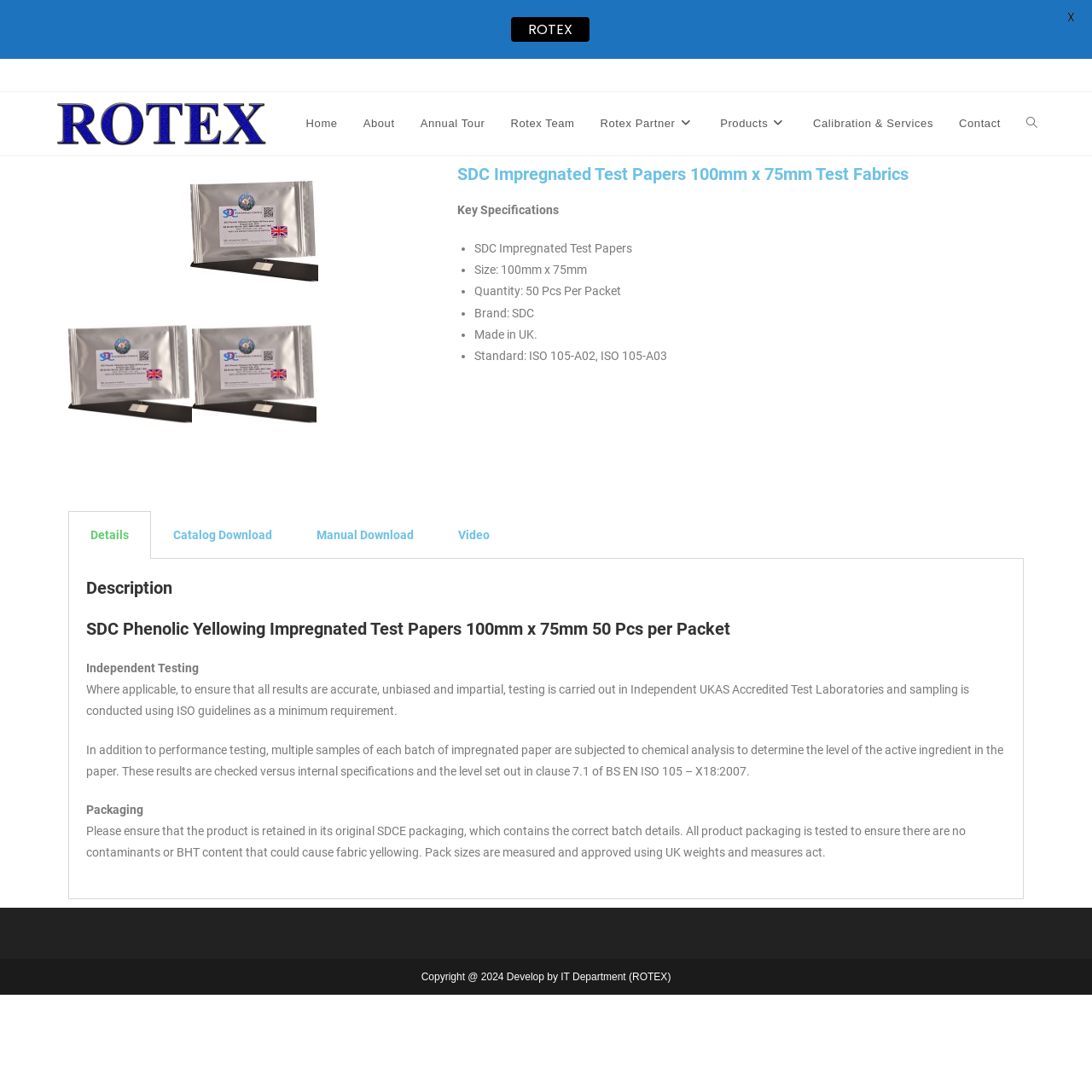What is the standard of the test papers?
Using the image as a reference, give an elaborate response to the question.

The standard of the test papers can be found in the 'Key Specifications' section, which lists 'Standard: ISO 105-A02, ISO 105-A03' as one of the specifications.